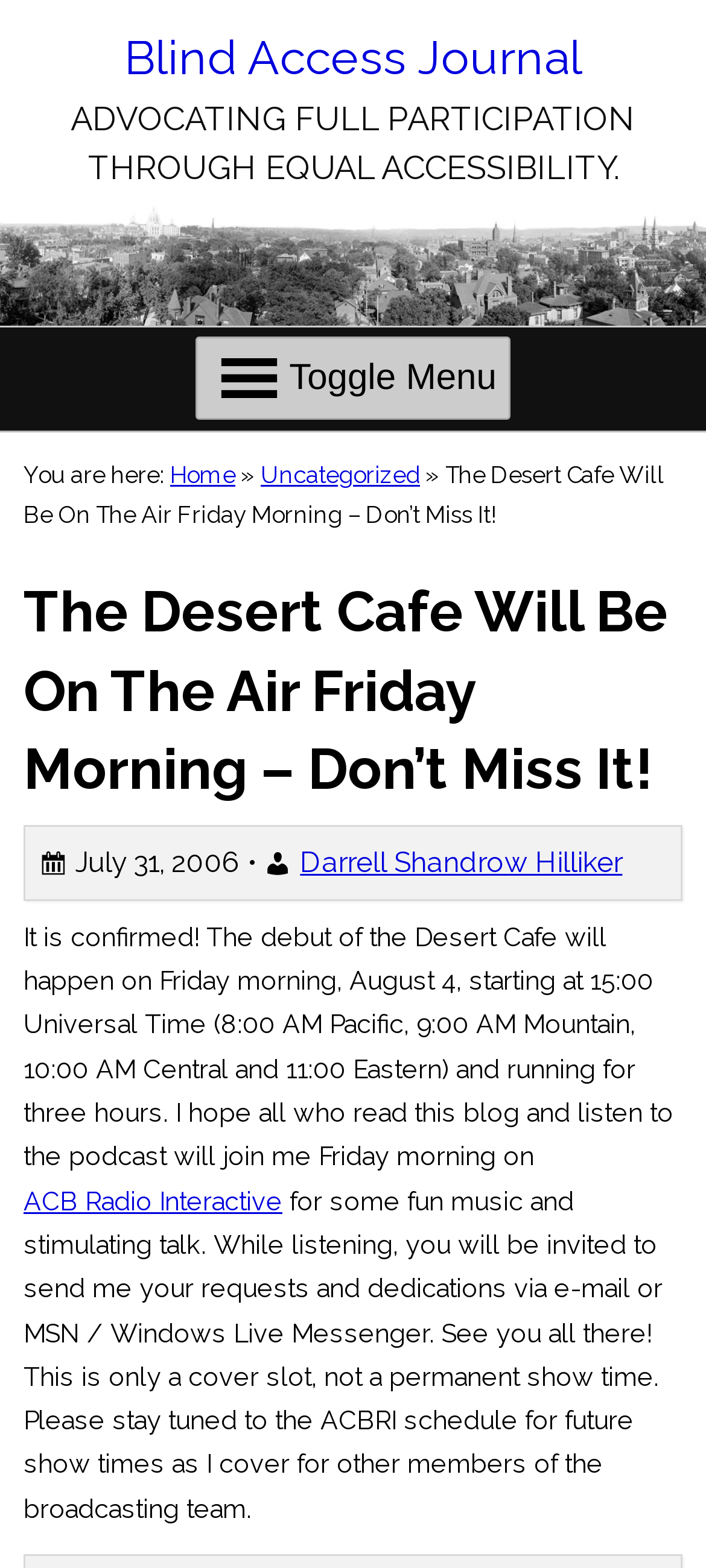Given the webpage screenshot, identify the bounding box of the UI element that matches this description: "title="Apkfenta"".

None